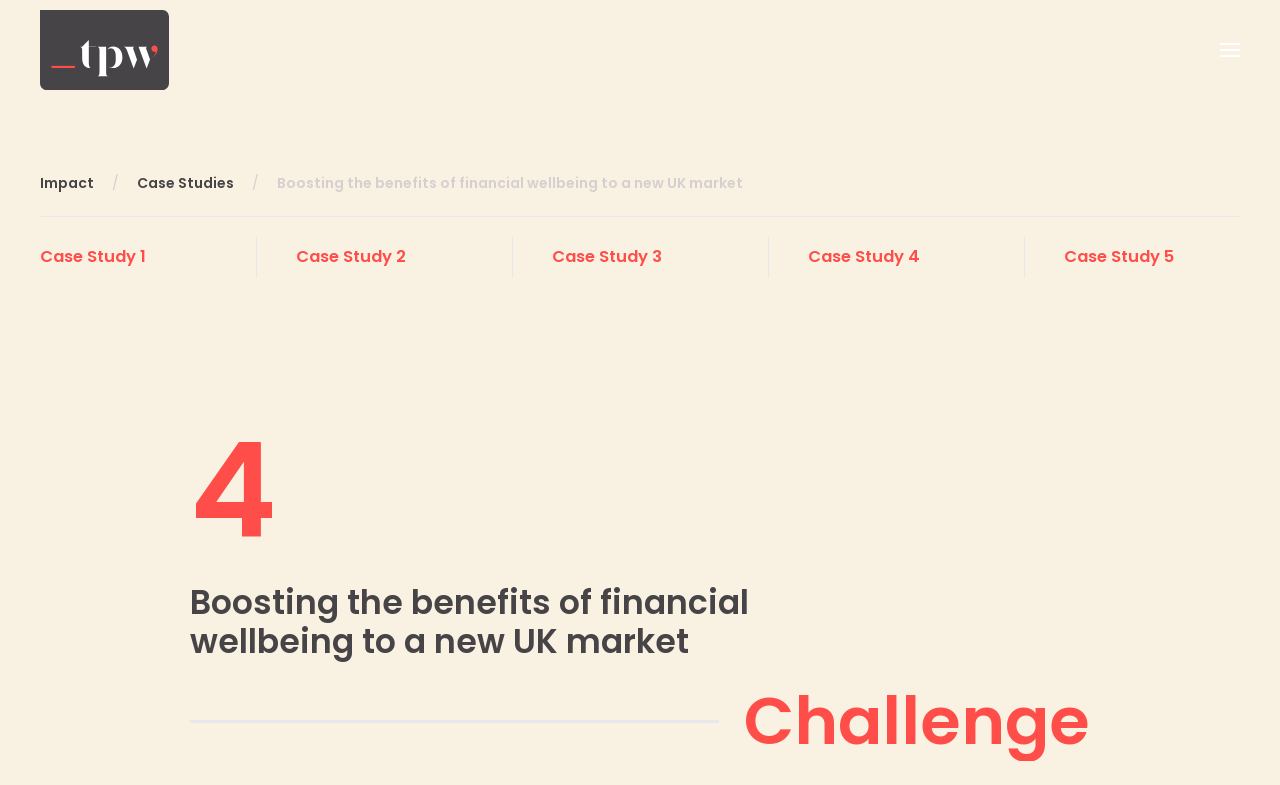How many case studies are listed on the webpage?
From the screenshot, supply a one-word or short-phrase answer.

5